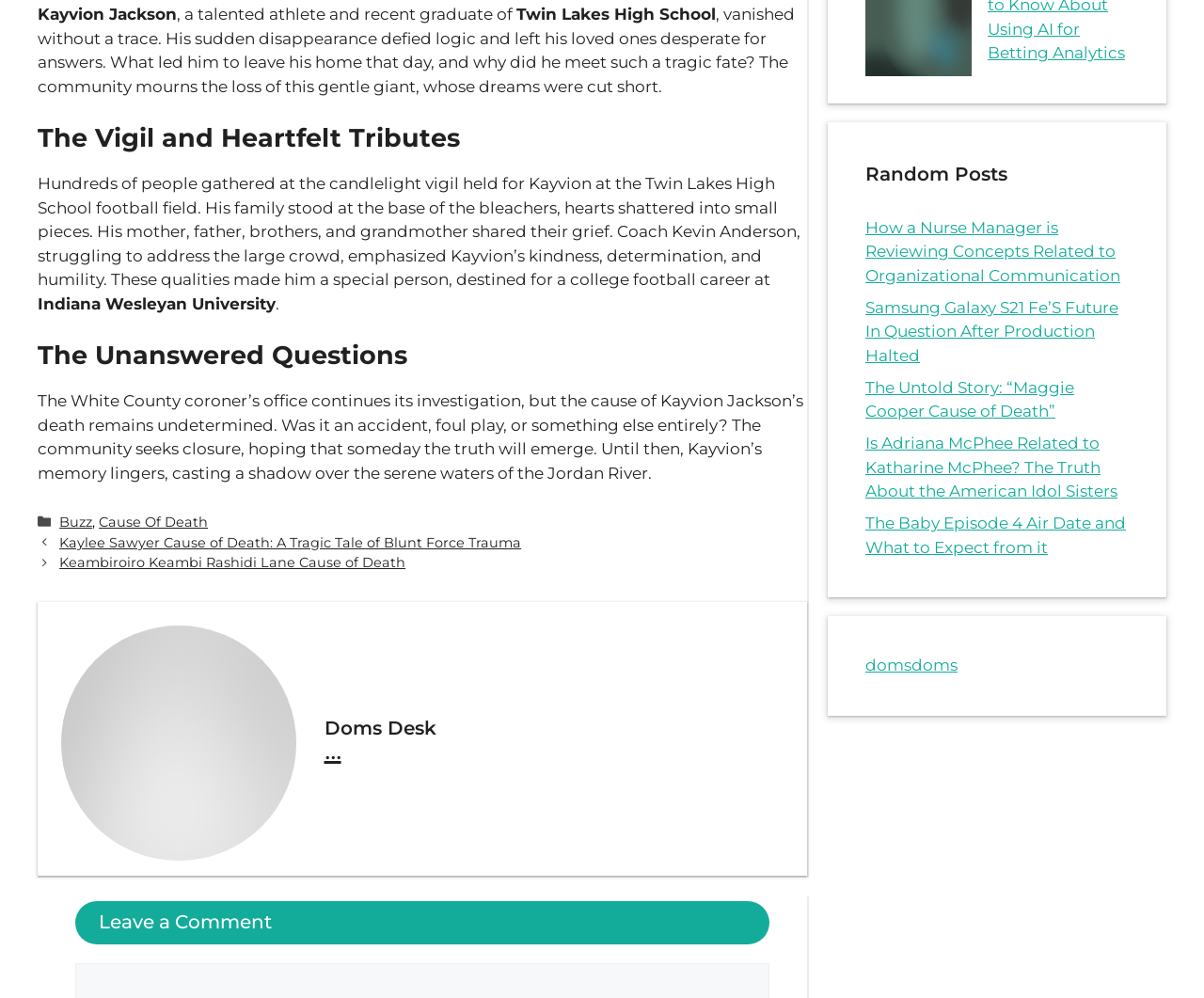Identify the bounding box of the HTML element described as: "Cause Of Death".

[0.082, 0.515, 0.173, 0.532]